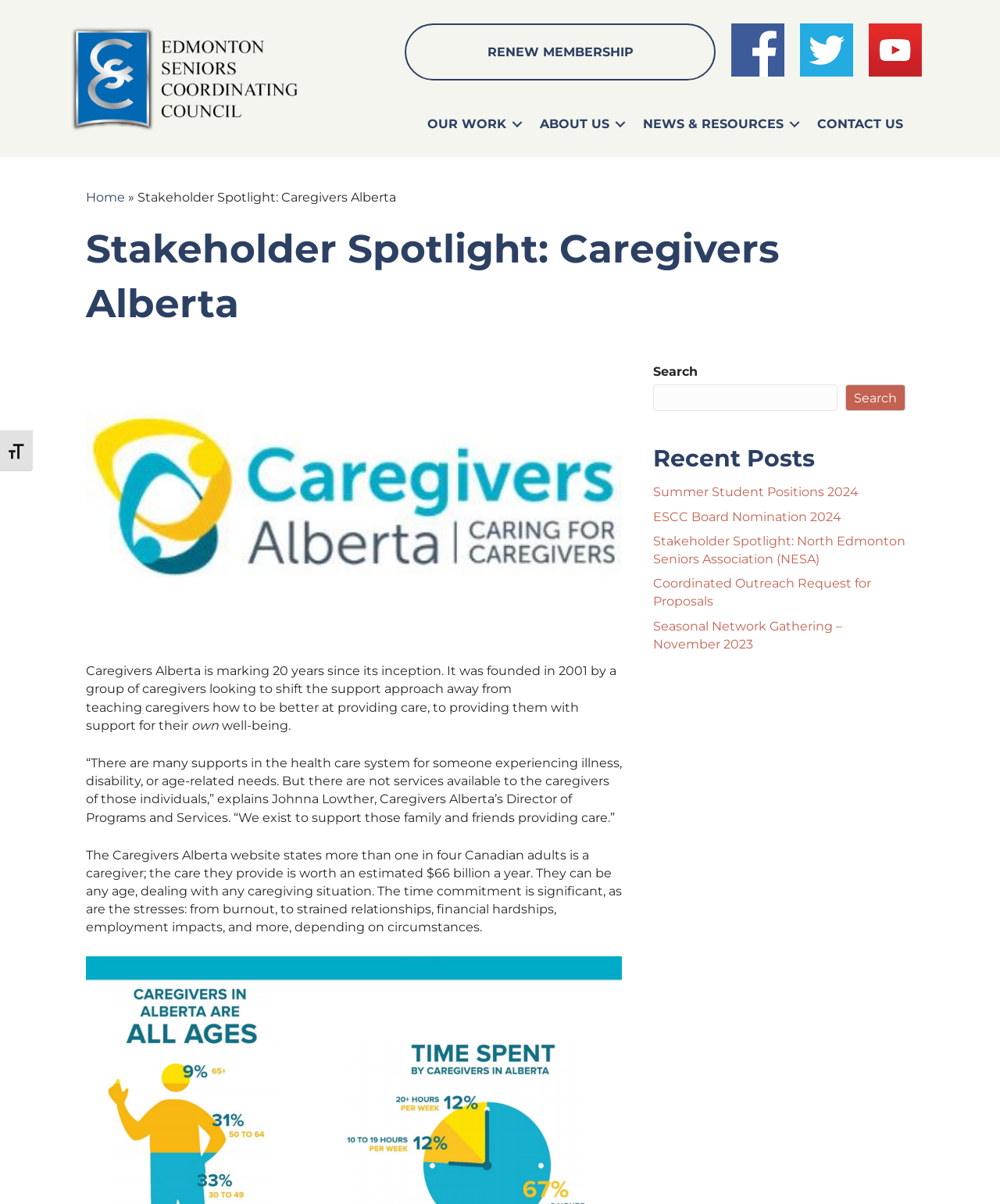What is the name of the Director of Programs and Services at Caregivers Alberta?
Using the image as a reference, answer the question with a short word or phrase.

Johnna Lowther